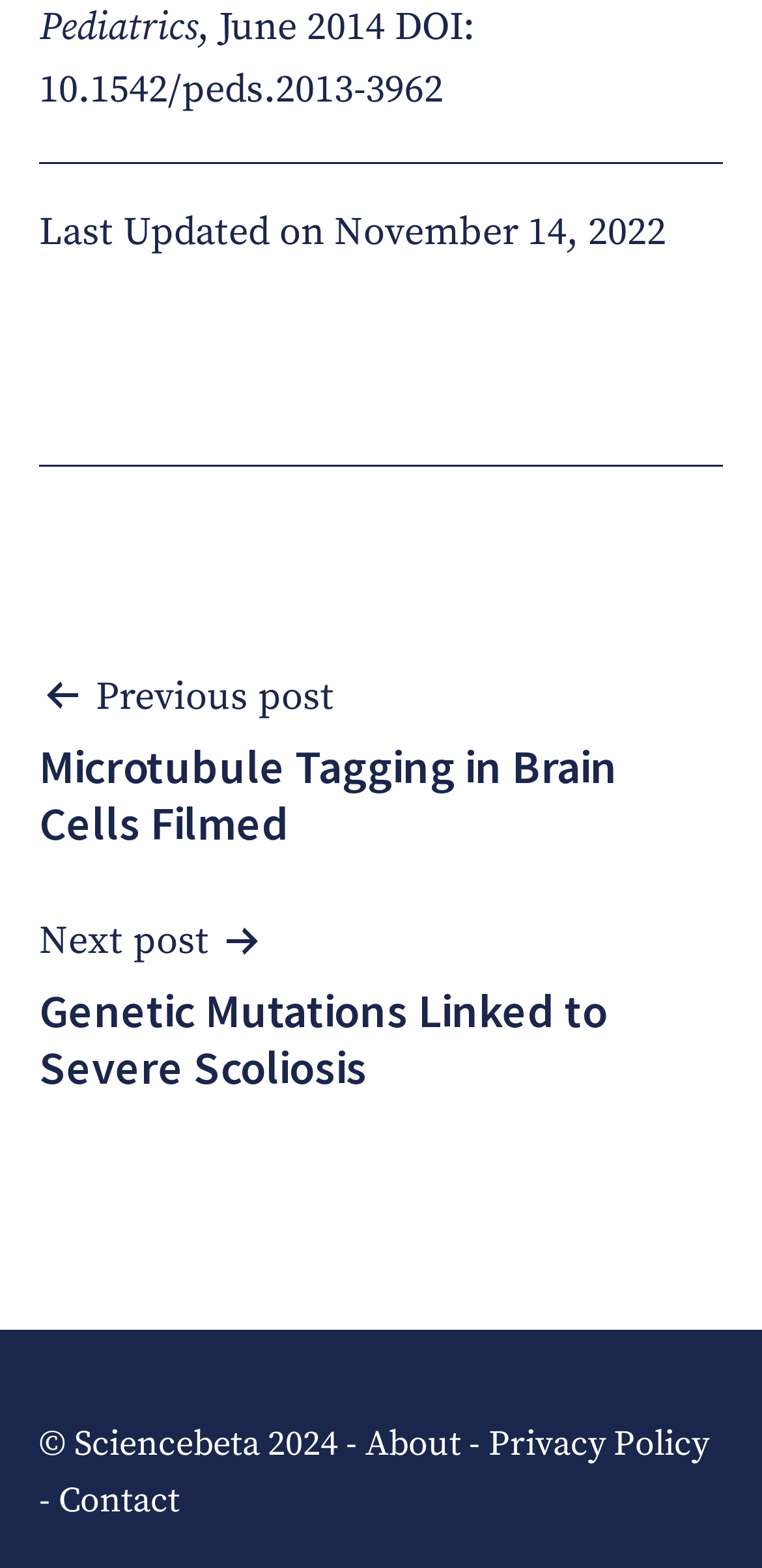What is the name of the journal?
Give a thorough and detailed response to the question.

The name of the journal can be found at the top of the webpage, where it says 'Pediatrics' in a static text element.